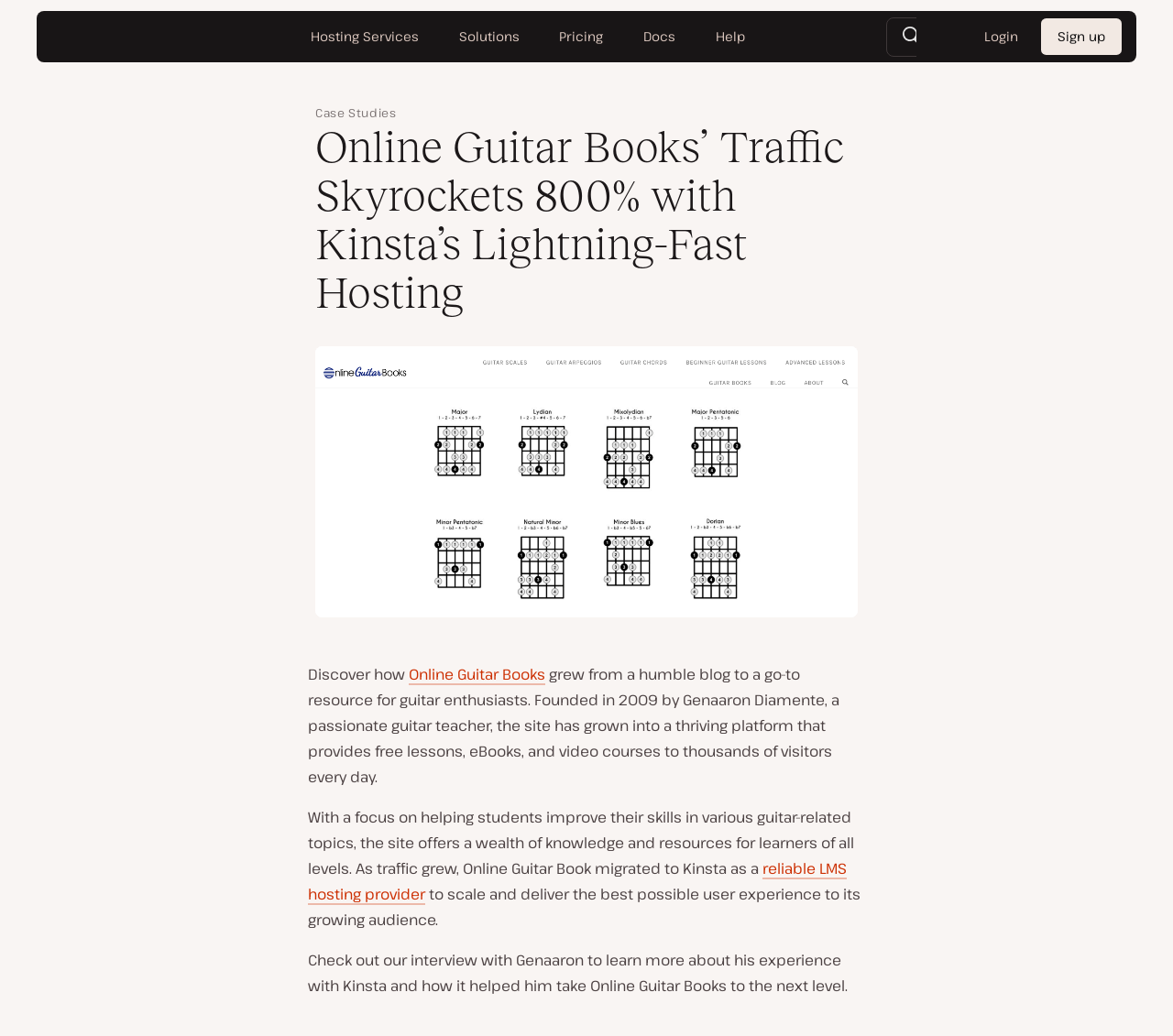Please determine the bounding box coordinates of the section I need to click to accomplish this instruction: "Go to Login page".

[0.825, 0.018, 0.882, 0.053]